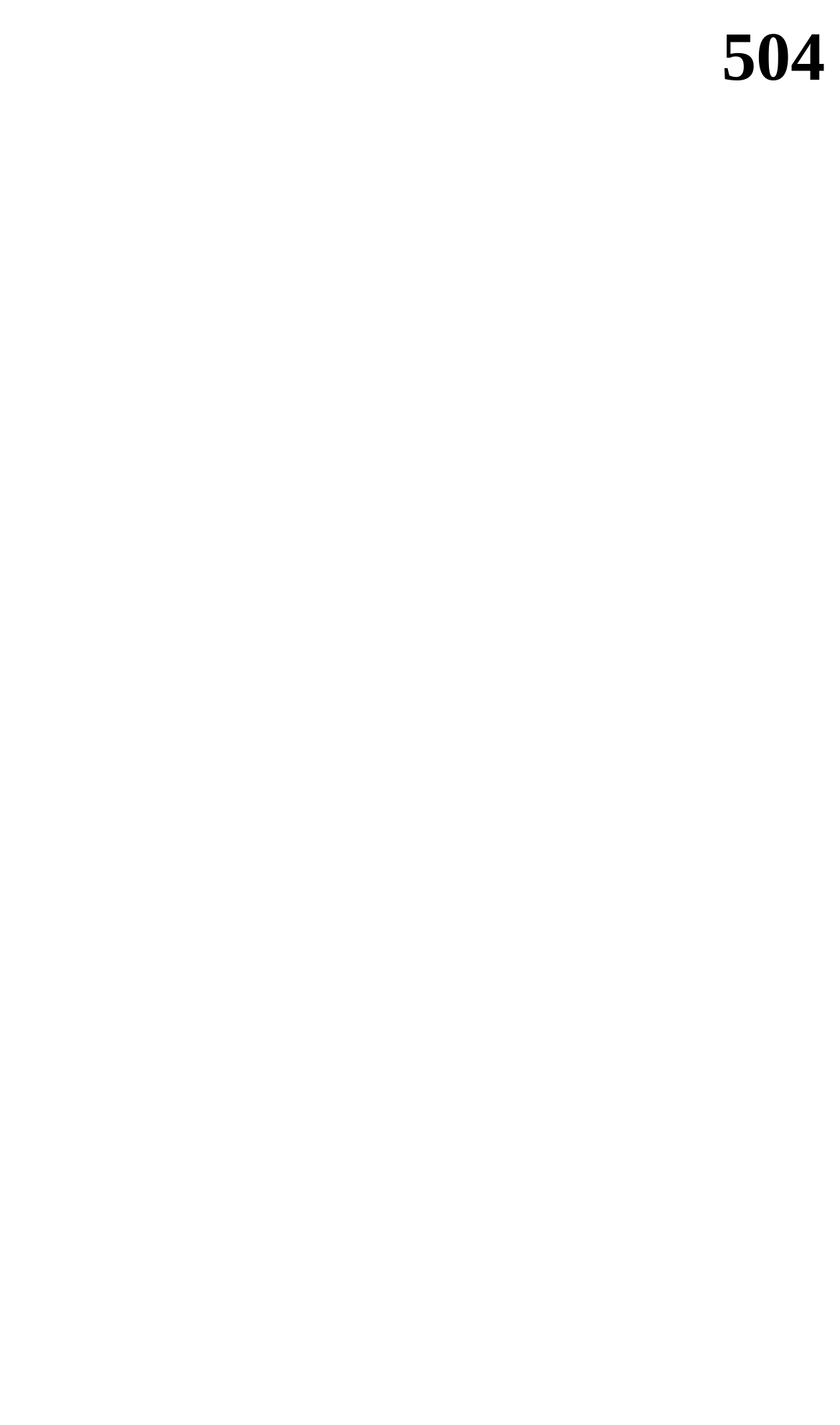Extract the main title from the webpage and generate its text.

504 Gateway Time-out